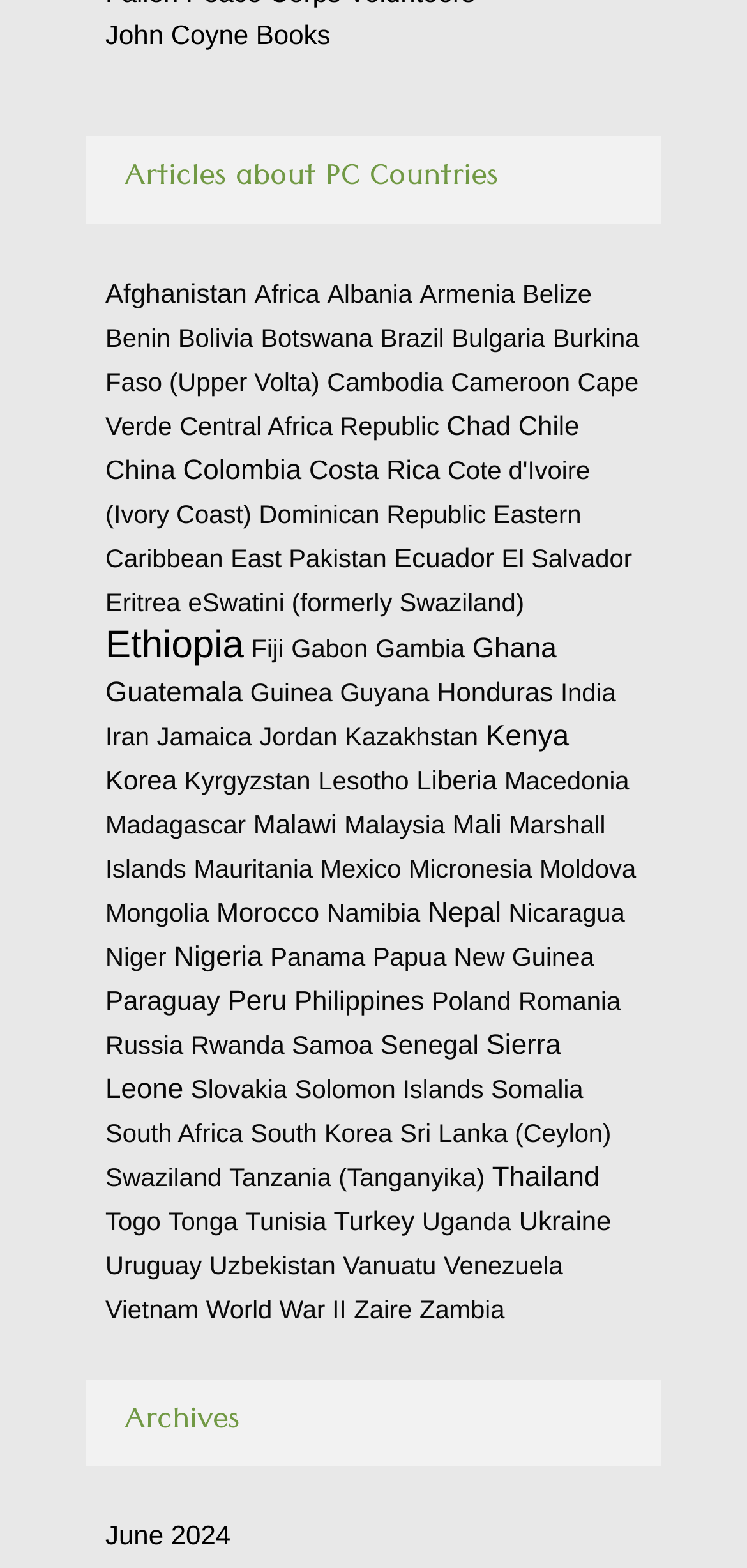Based on the visual content of the image, answer the question thoroughly: What is the first country listed that starts with 'B'?

By scanning the list of link elements, I can see that the first country that starts with 'B' is 'Belize'.